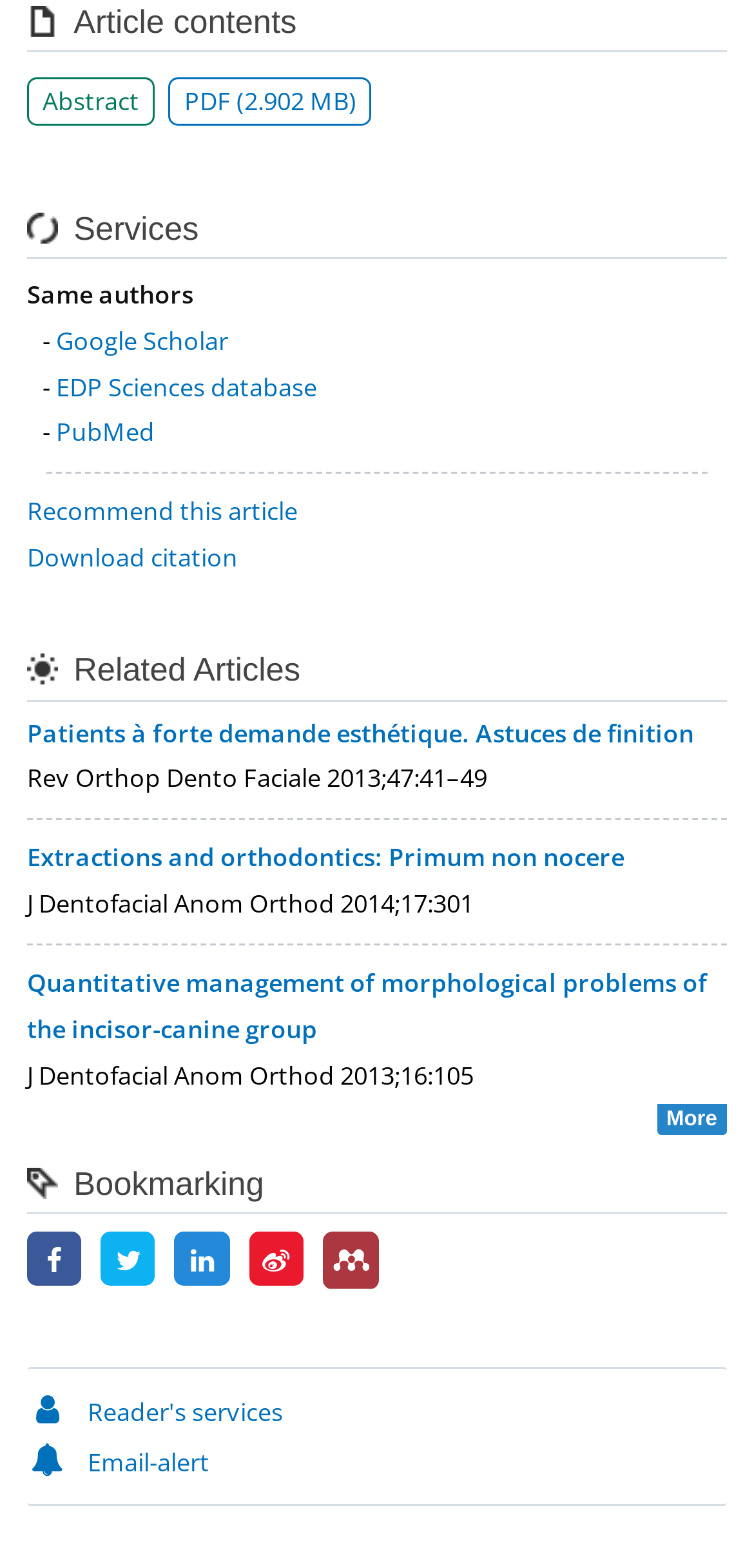Determine the bounding box coordinates in the format (top-left x, top-left y, bottom-right x, bottom-right y). Ensure all values are floating point numbers between 0 and 1. Identify the bounding box of the UI element described by: Google Scholar

[0.075, 0.205, 0.303, 0.228]